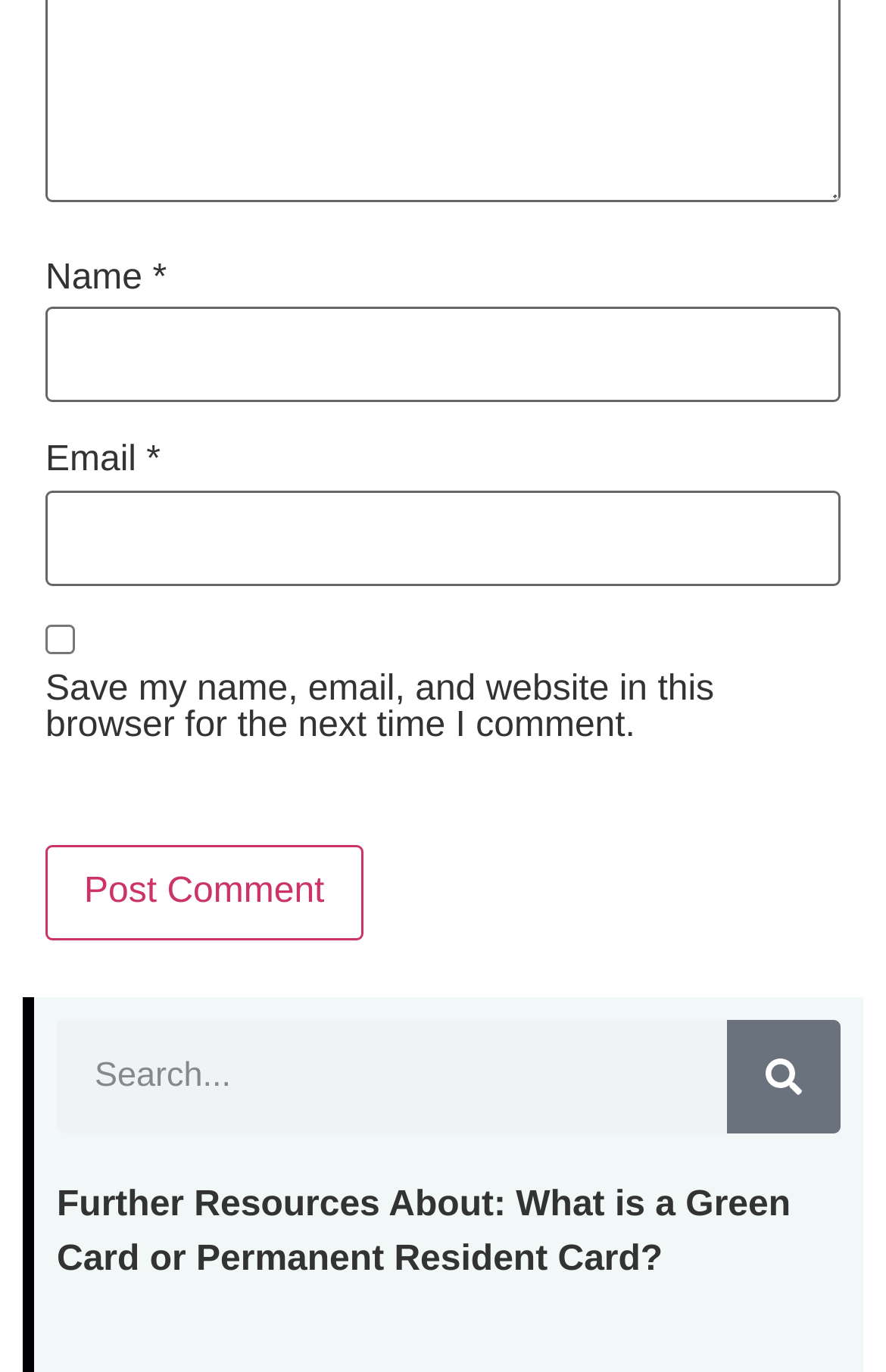What is the purpose of the checkbox?
Using the image as a reference, give a one-word or short phrase answer.

Cookies consent